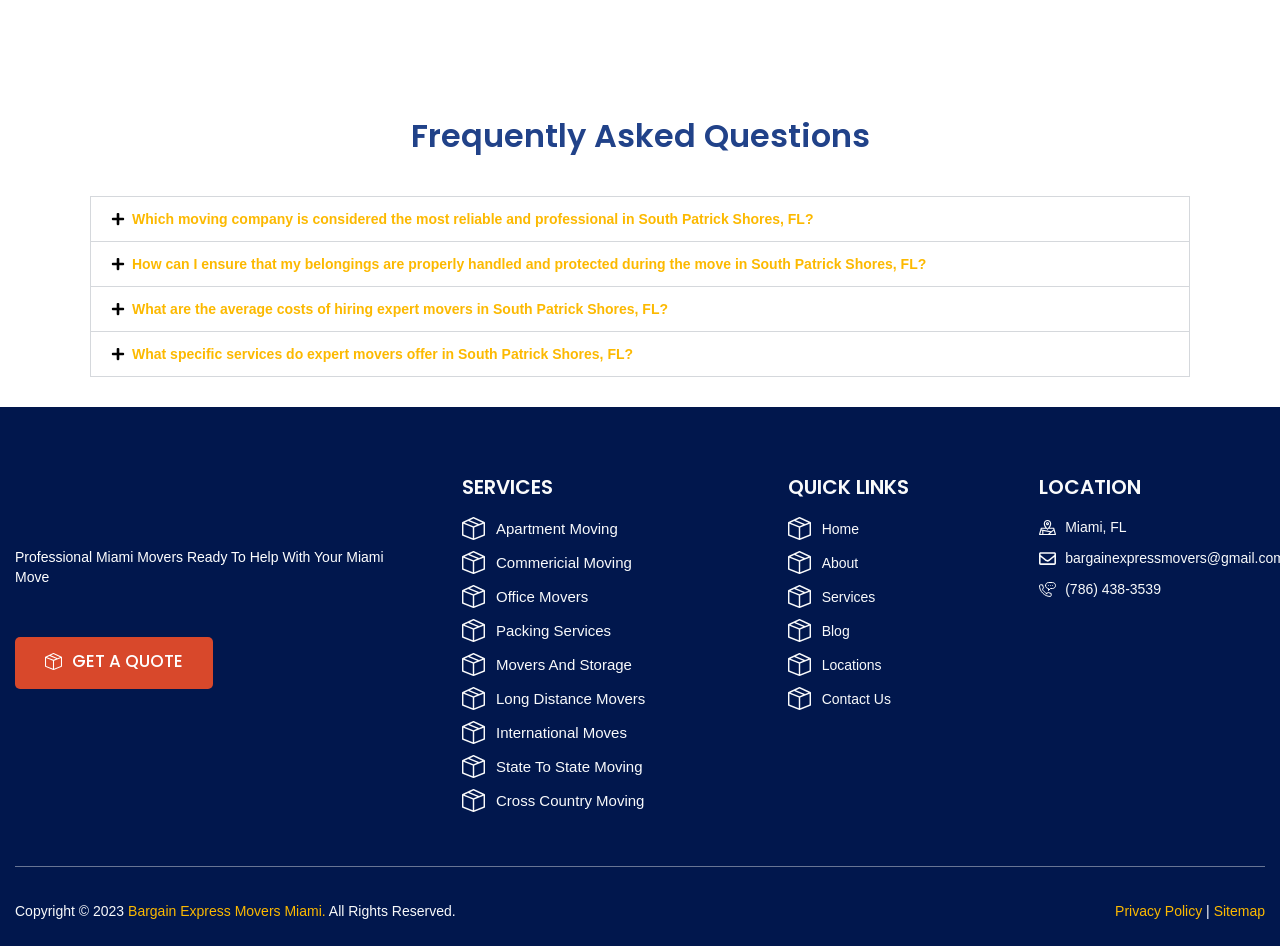What is the purpose of the 'GET A QUOTE' button?
Provide a thorough and detailed answer to the question.

The 'GET A QUOTE' button is prominently displayed on the webpage, and its purpose is to allow users to get a quote for their moving needs. This button is likely linked to a form or a page where users can input their details to receive a quote.